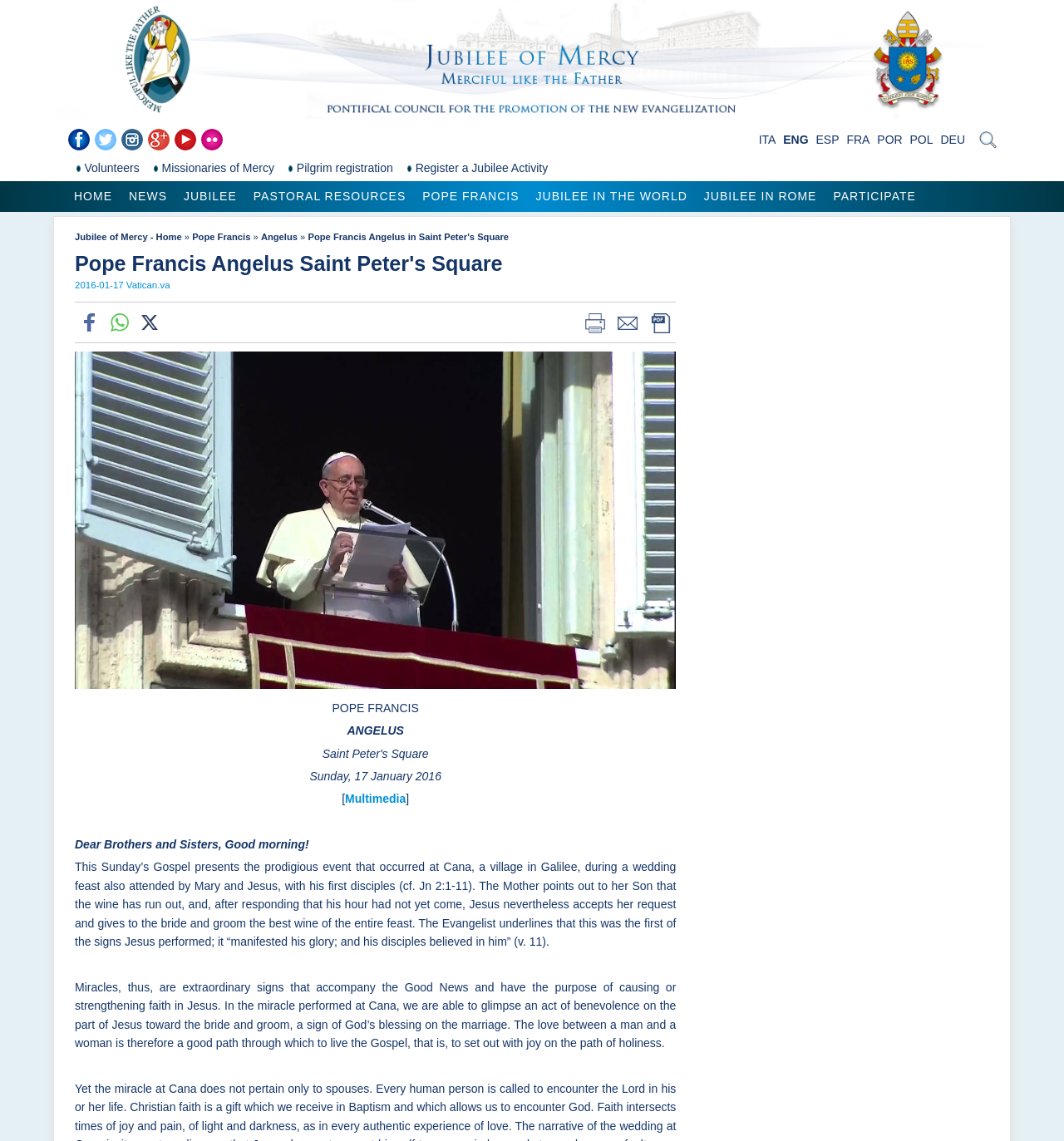What is the date of the Angelus mentioned in the webpage? From the image, respond with a single word or brief phrase.

17 January 2016